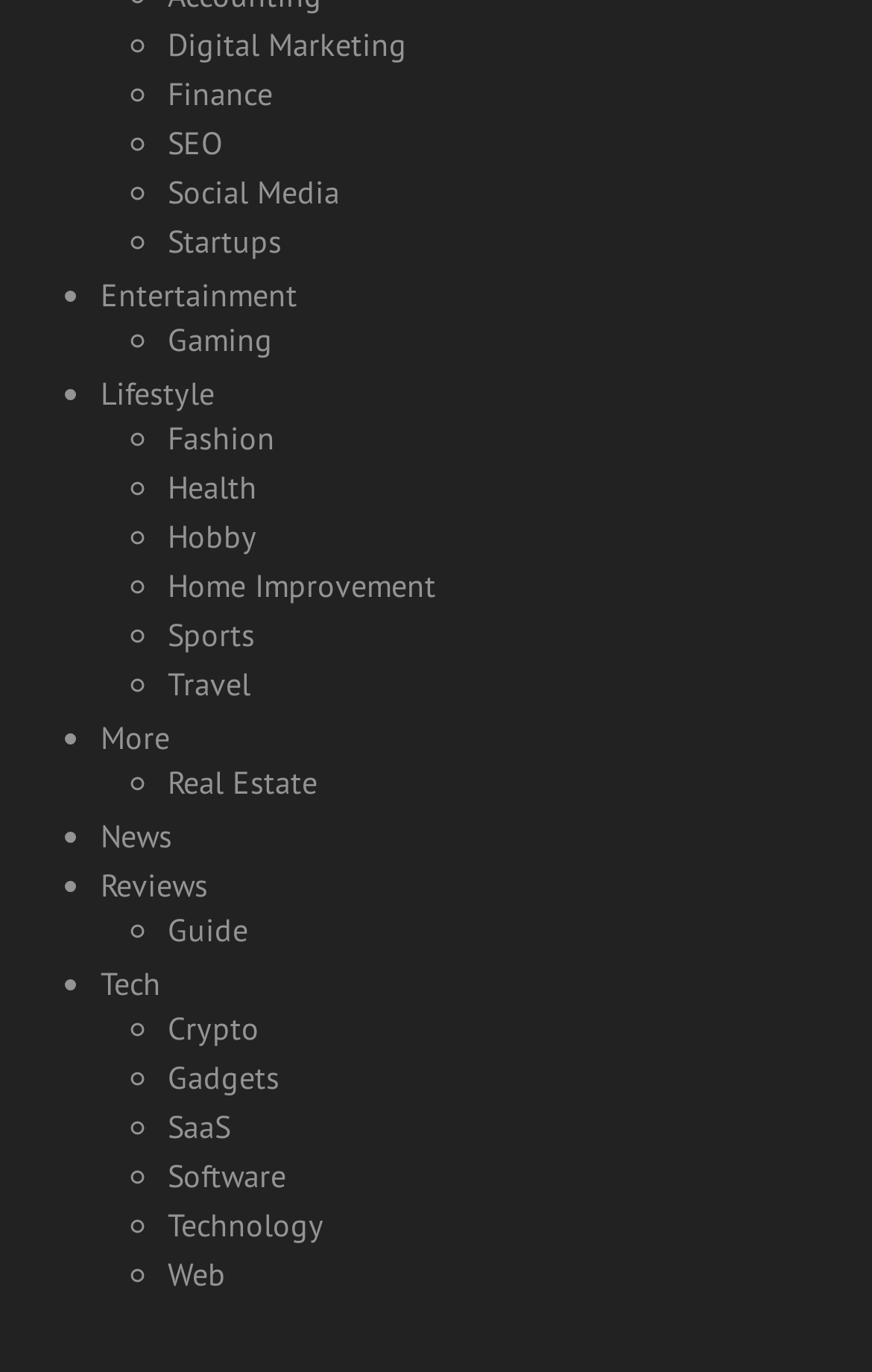Identify the bounding box coordinates of the part that should be clicked to carry out this instruction: "Explore Fashion".

[0.192, 0.305, 0.315, 0.334]